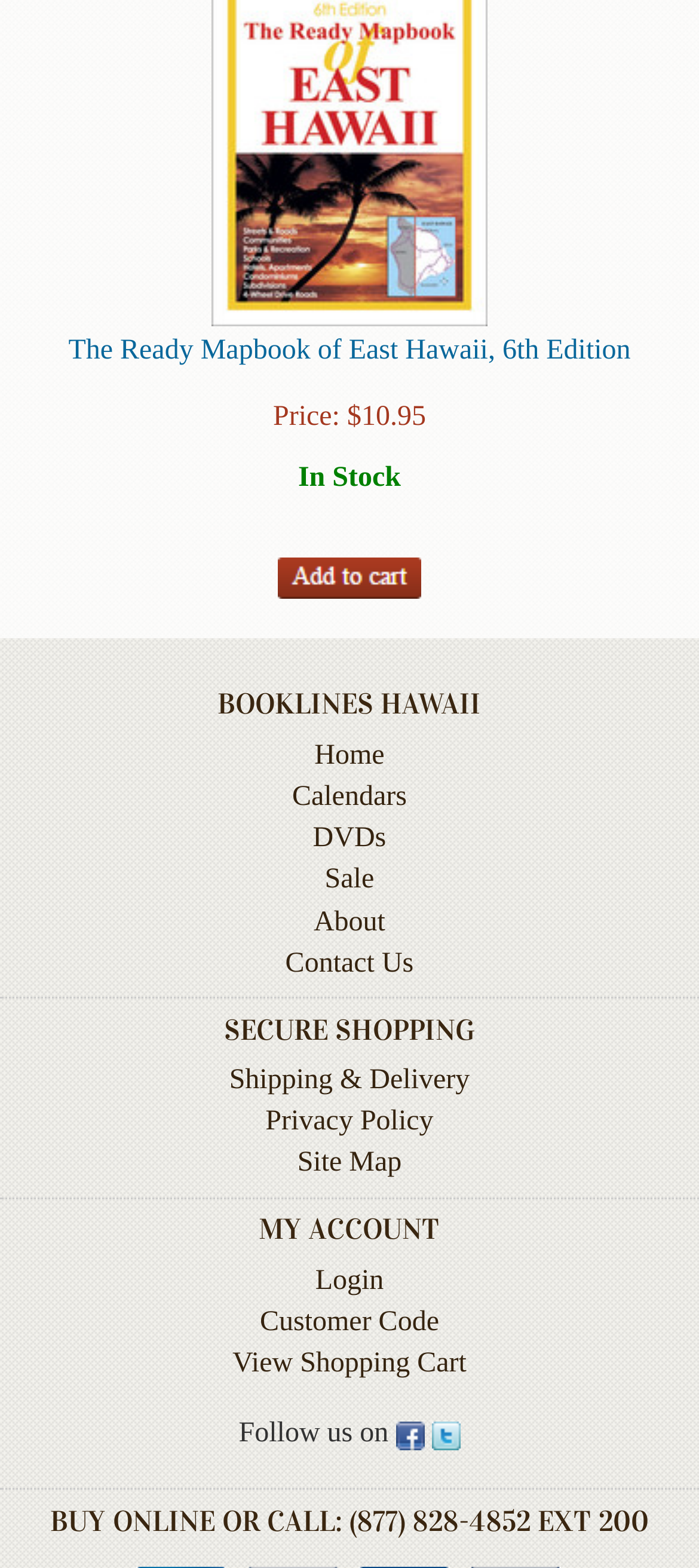Using a single word or phrase, answer the following question: 
What type of products are being sold on this website?

Books and related items